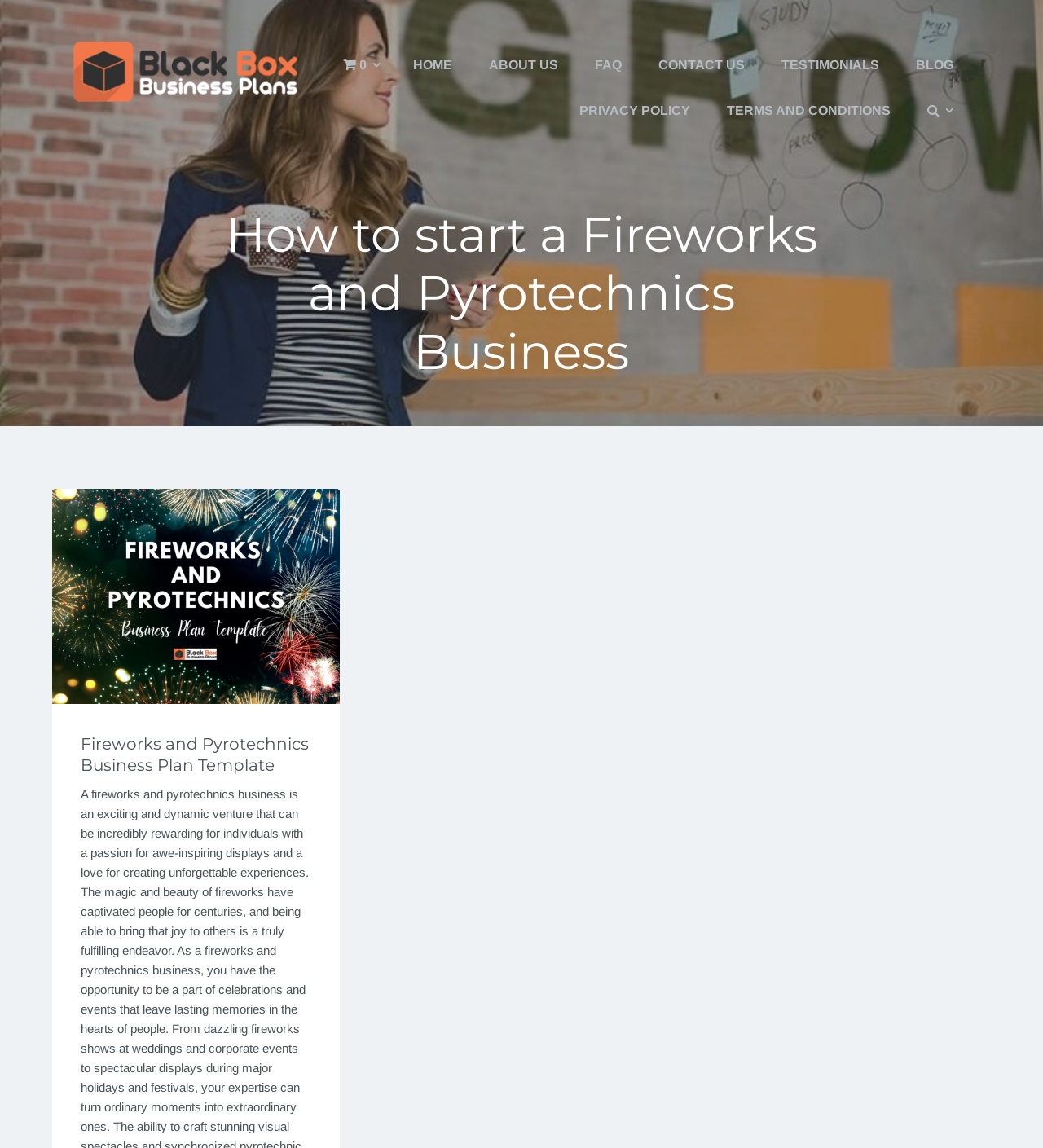Determine the bounding box coordinates for the clickable element required to fulfill the instruction: "Read the 'How to start a Fireworks and Pyrotechnics Business' heading". Provide the coordinates as four float numbers between 0 and 1, i.e., [left, top, right, bottom].

[0.19, 0.179, 0.81, 0.332]